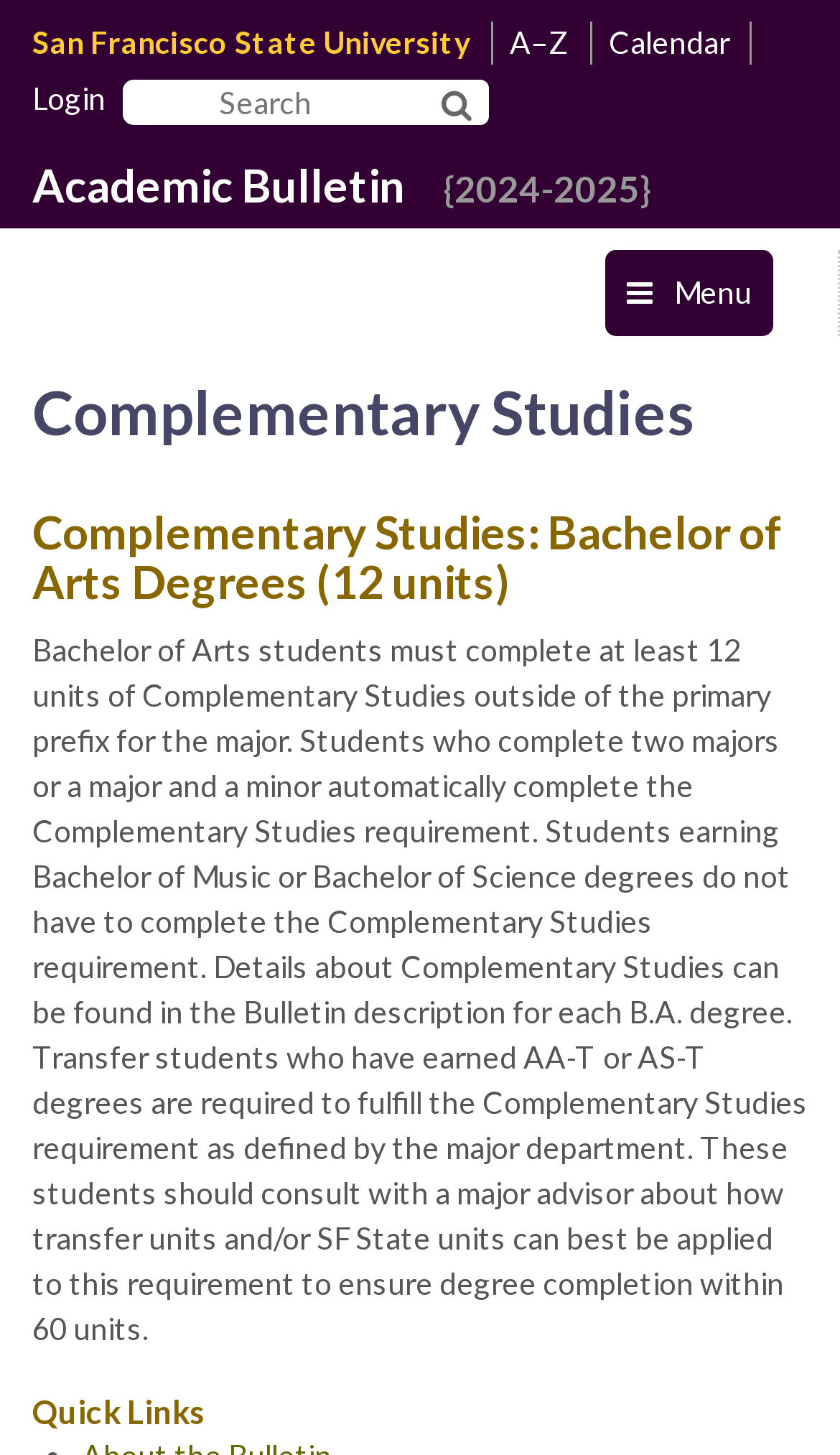Give a detailed account of the webpage.

The webpage is about Complementary Studies at San Francisco State University. At the top left, there is a link to the university's homepage, followed by links to "A-Z" and "Calendar" on the same line. Below these links, there is a login button and a search bar with a search button. 

On the top left, below the login button, there are two links: "Academic Bulletin" and "{2024-2025}". 

The main content of the page is divided into sections. The first section has a heading "Complementary Studies" and a subheading "Complementary Studies: Bachelor of Arts Degrees (12 units)". Below this, there is a paragraph of text explaining the Complementary Studies requirement for Bachelor of Arts students, including the number of units required, exemptions for certain students, and how transfer students can fulfill the requirement. 

At the bottom of the page, there is a section with a heading "Quick Links".